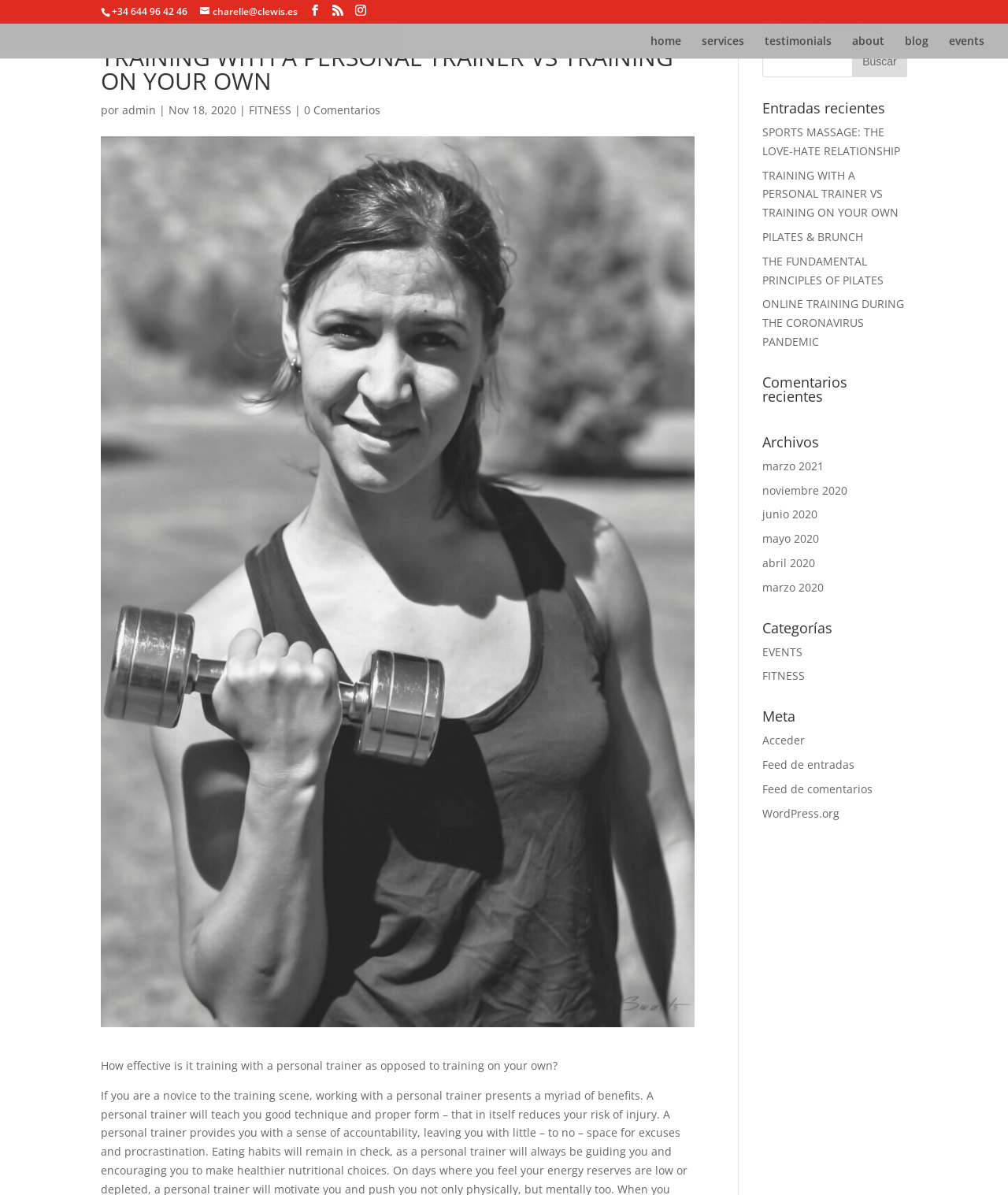Locate the bounding box coordinates of the element to click to perform the following action: 'Click on the link to access the admin page'. The coordinates should be given as four float values between 0 and 1, in the form of [left, top, right, bottom].

[0.121, 0.086, 0.155, 0.098]